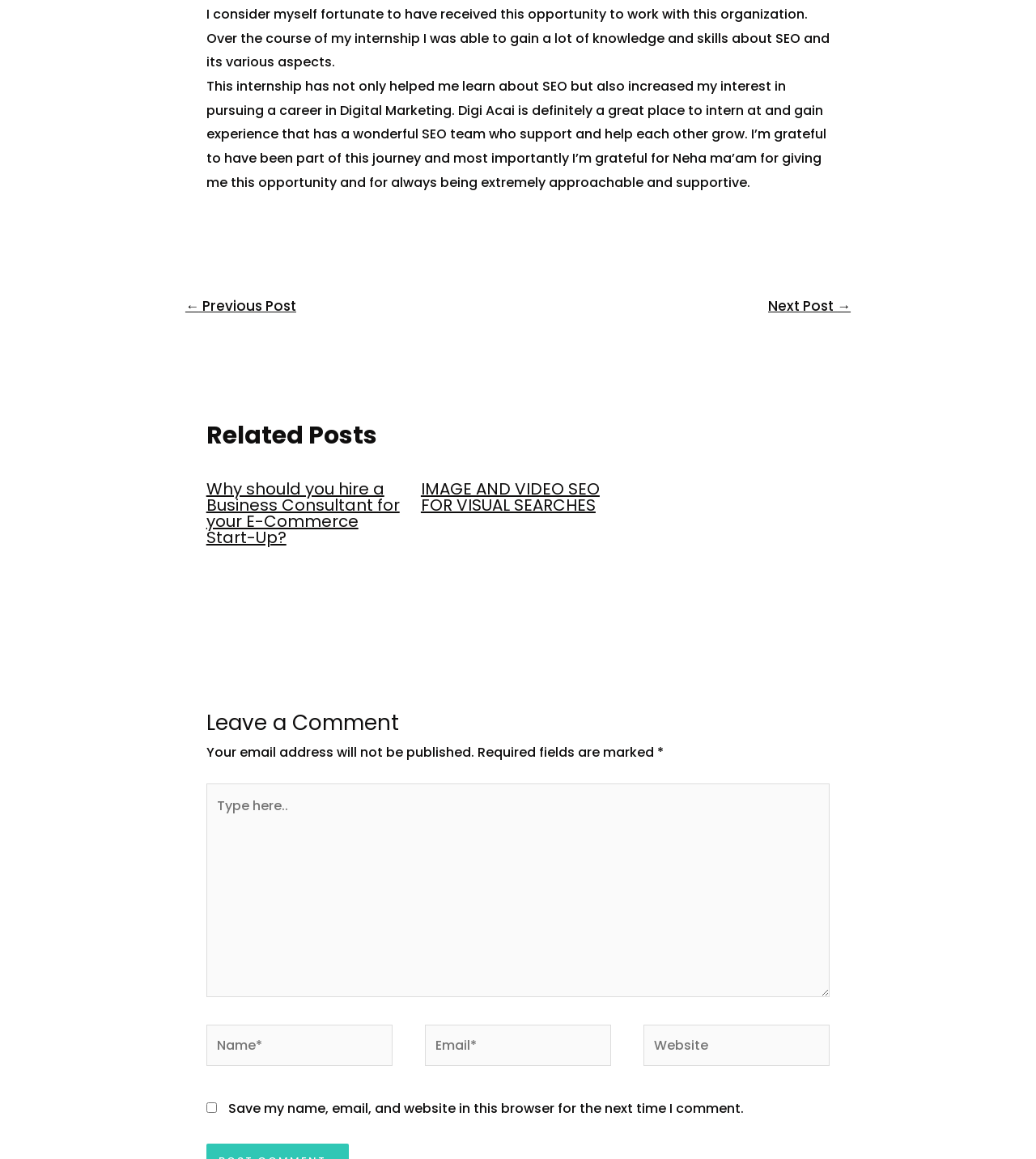What is the purpose of the 'Related Posts' section?
Please provide a single word or phrase as your answer based on the image.

To show similar articles